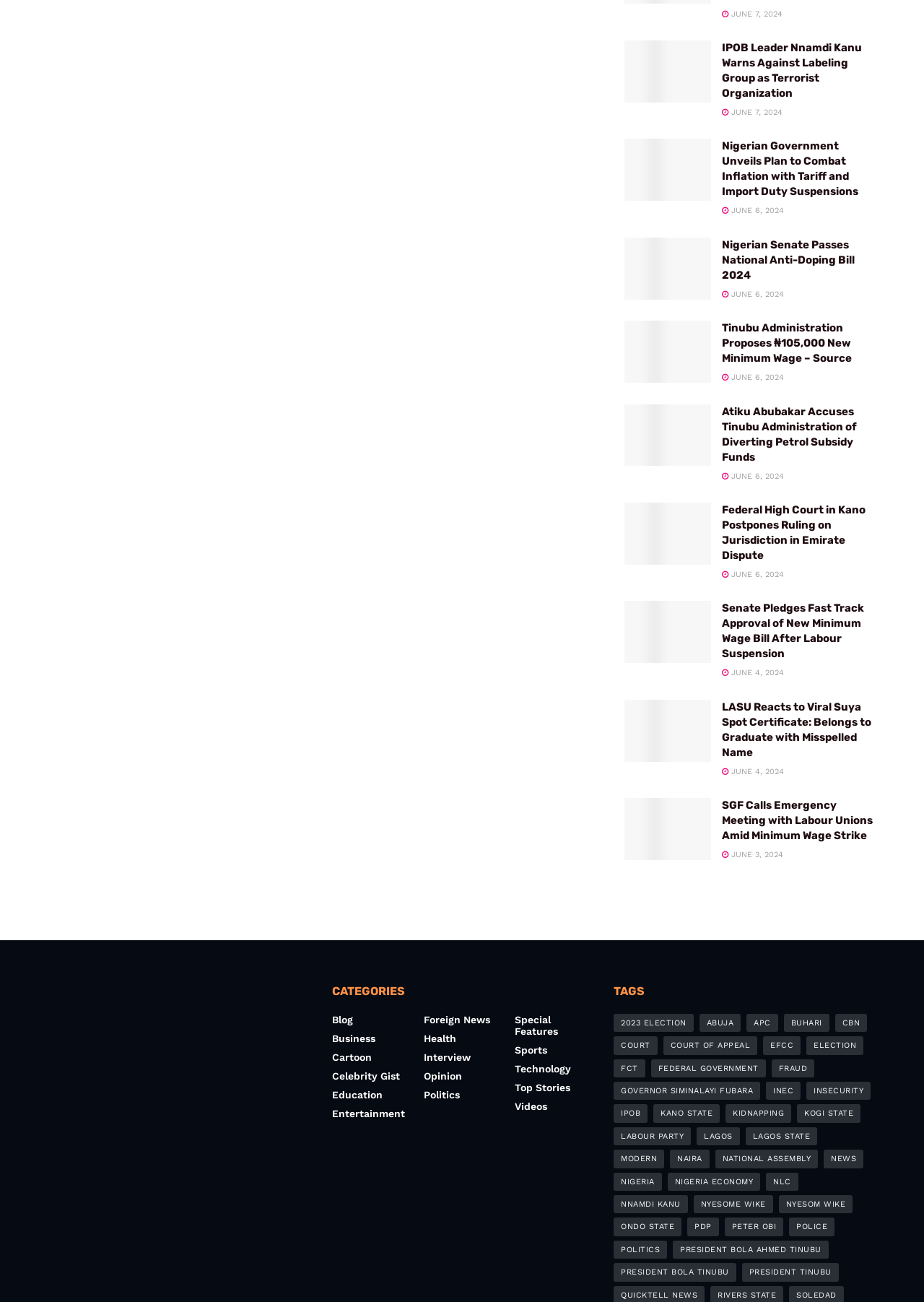Please identify the bounding box coordinates for the region that you need to click to follow this instruction: "Read about Nigeria Secures $2.2 Billion Loan from World Bank at Single-Digit Interest Rate".

[0.676, 0.107, 0.77, 0.154]